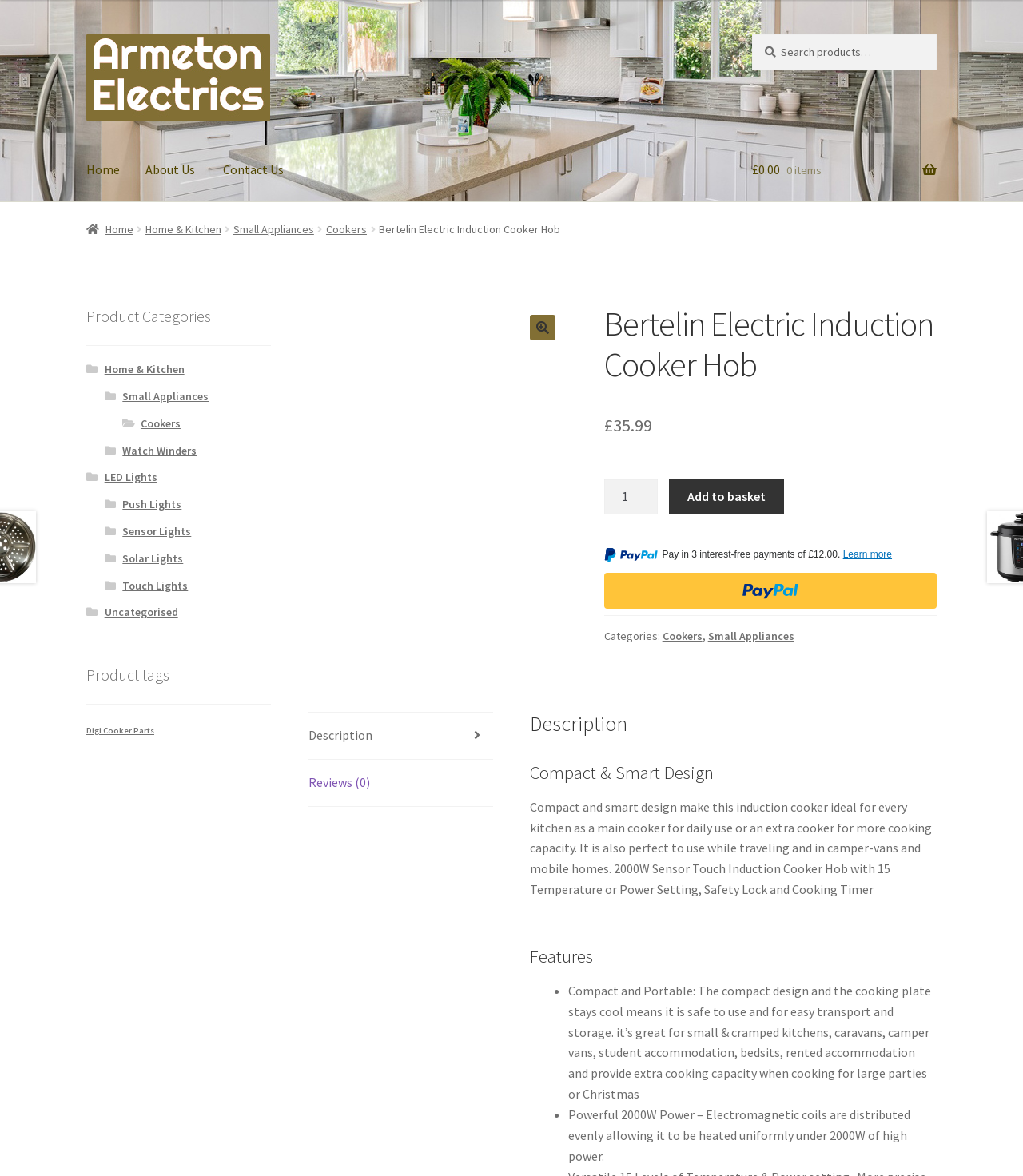Please provide a brief answer to the following inquiry using a single word or phrase:
What is the power of the induction cooker?

2000W